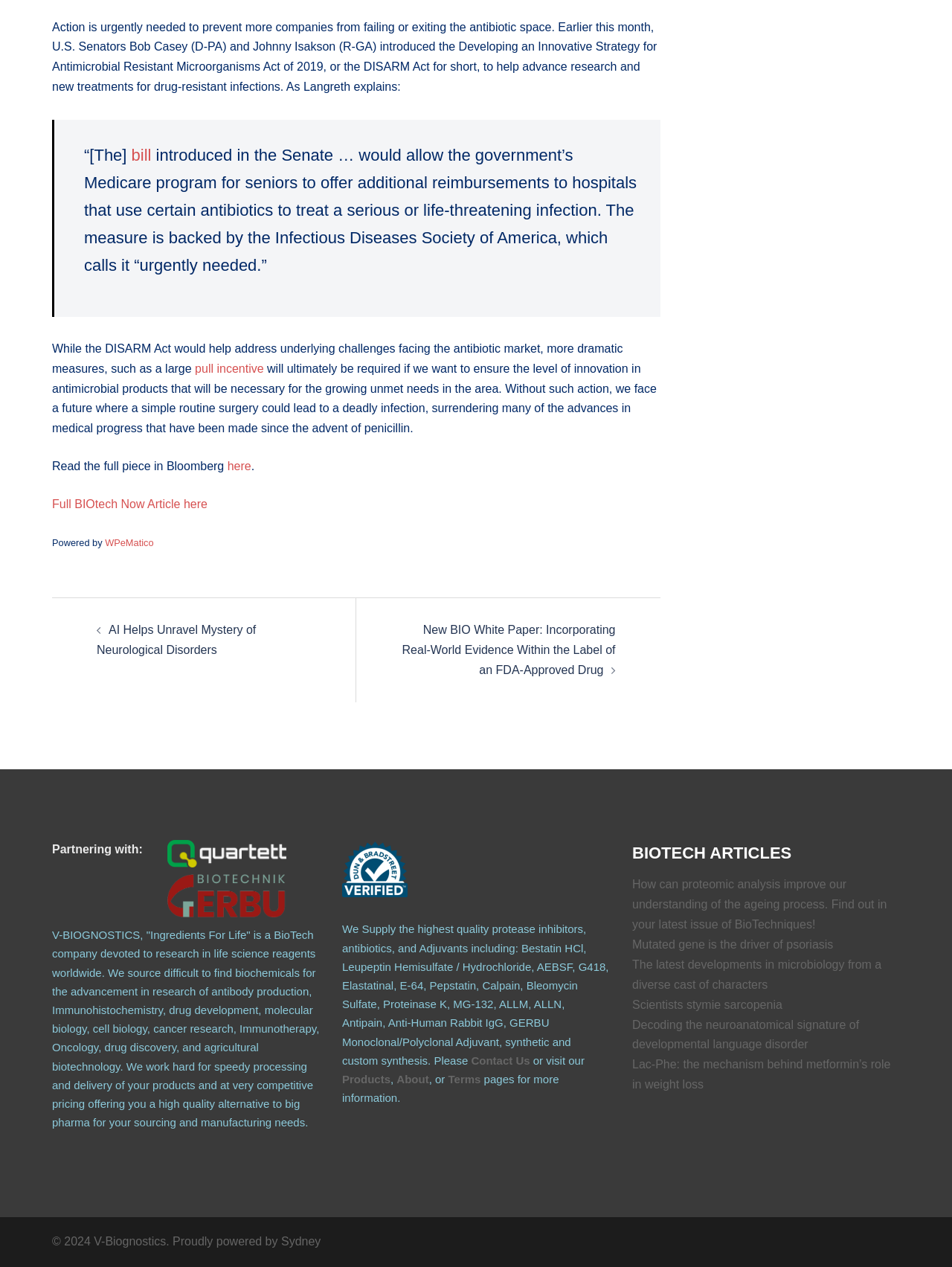Reply to the question below using a single word or brief phrase:
What is the name of the image in the 'Partnering with:' section?

Quartett